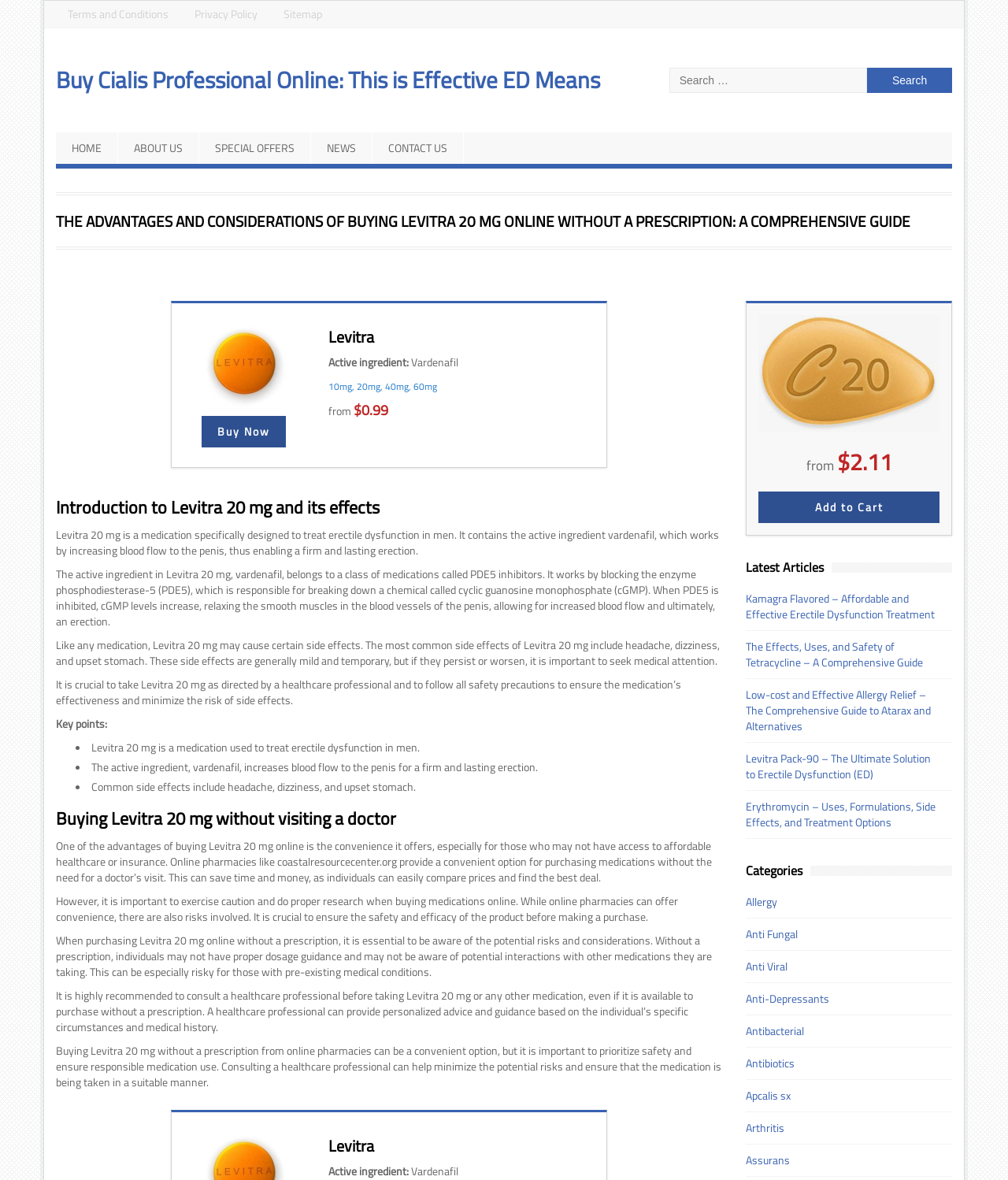Predict the bounding box coordinates of the area that should be clicked to accomplish the following instruction: "Click the 'Buy Now' button". The bounding box coordinates should consist of four float numbers between 0 and 1, i.e., [left, top, right, bottom].

[0.2, 0.353, 0.284, 0.379]